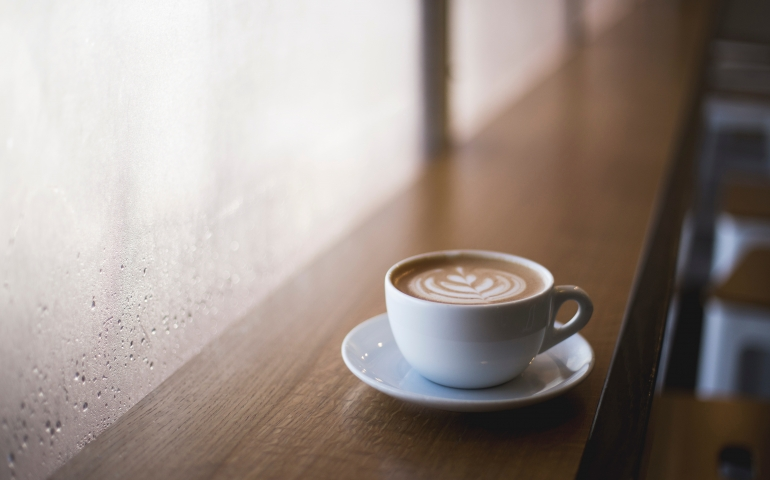What is the material of the countertop?
From the image, respond using a single word or phrase.

Wooden